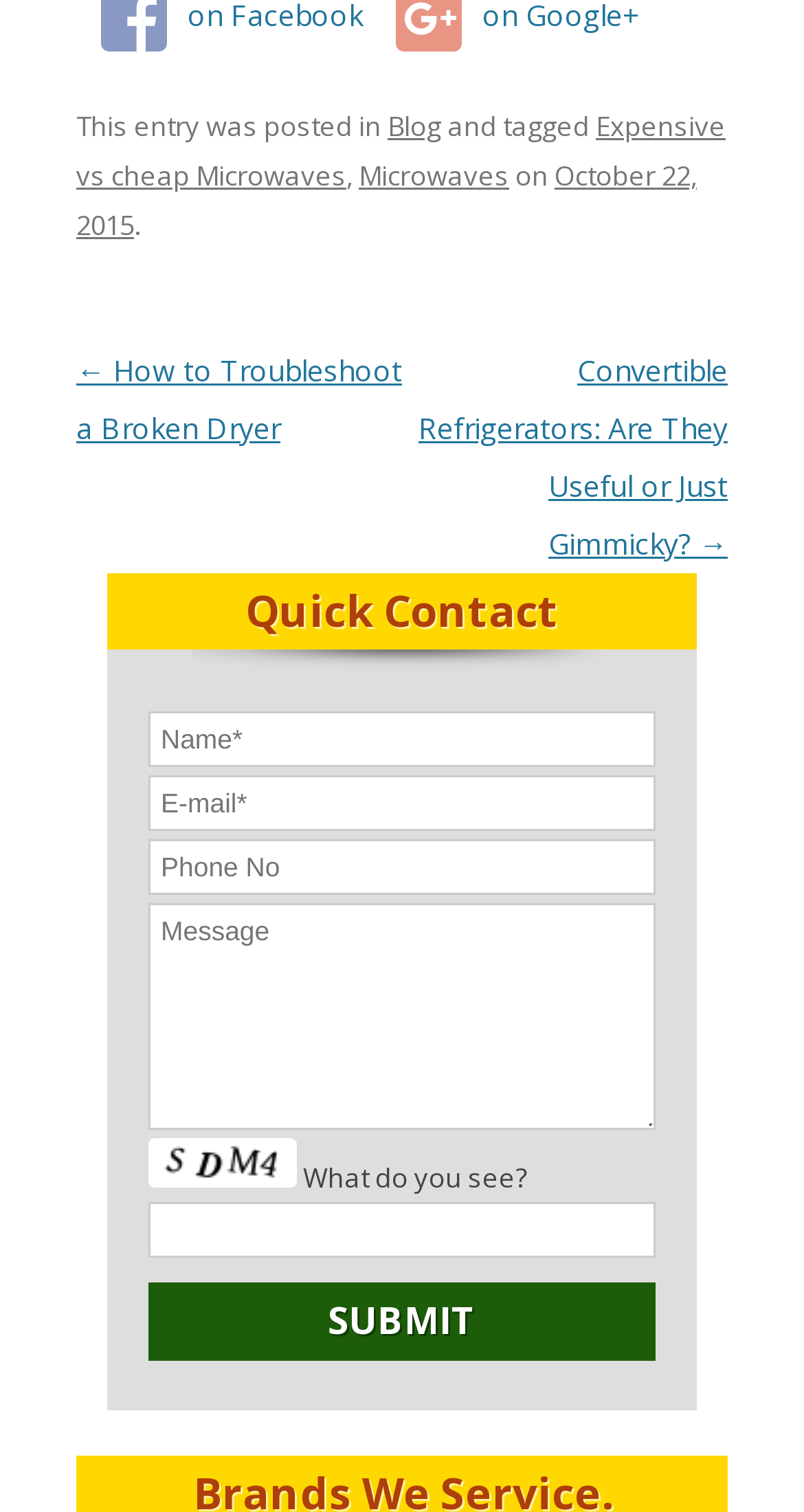What is the purpose of the image in the Quick Contact section?
Based on the image, provide your answer in one word or phrase.

captcha